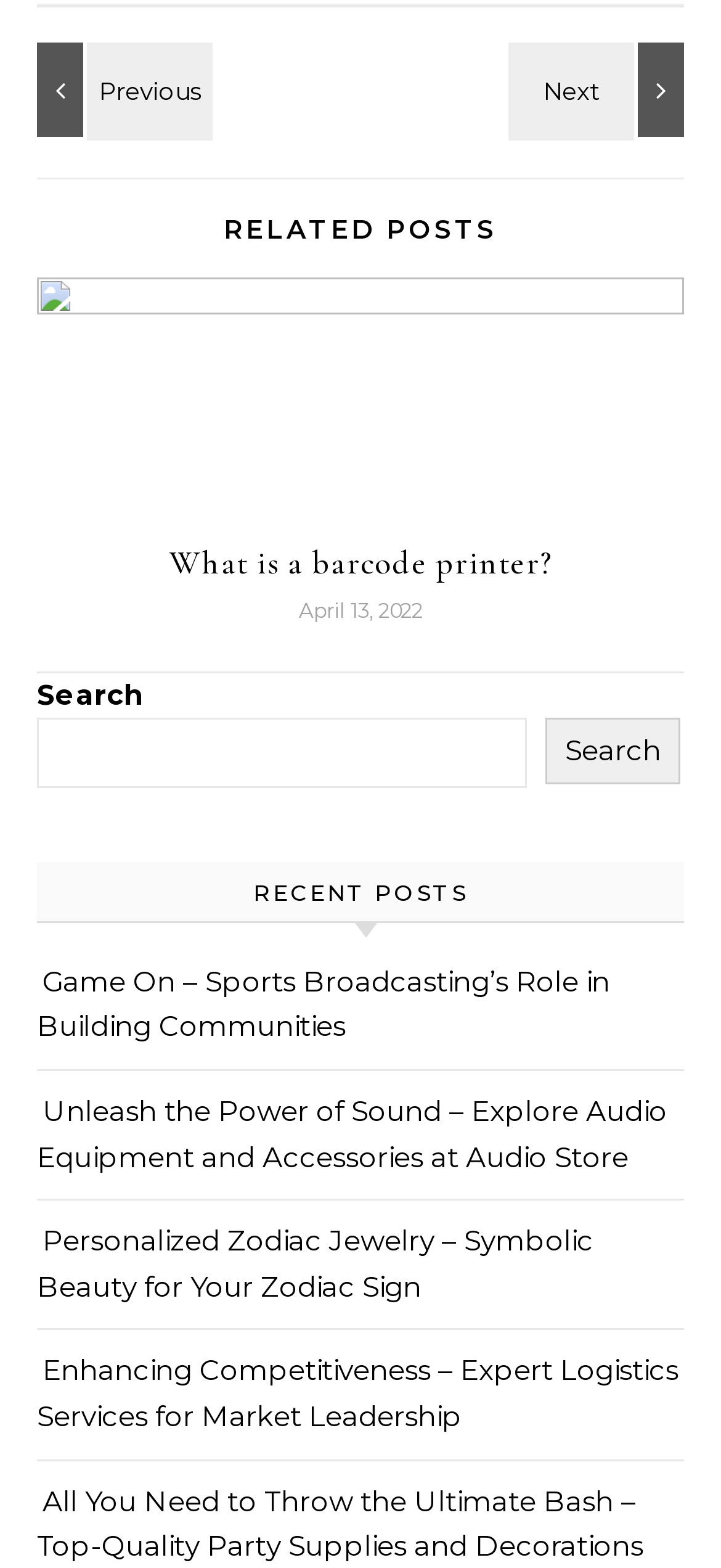Can you find the bounding box coordinates of the area I should click to execute the following instruction: "Click Next"?

[0.718, 0.028, 0.949, 0.088]